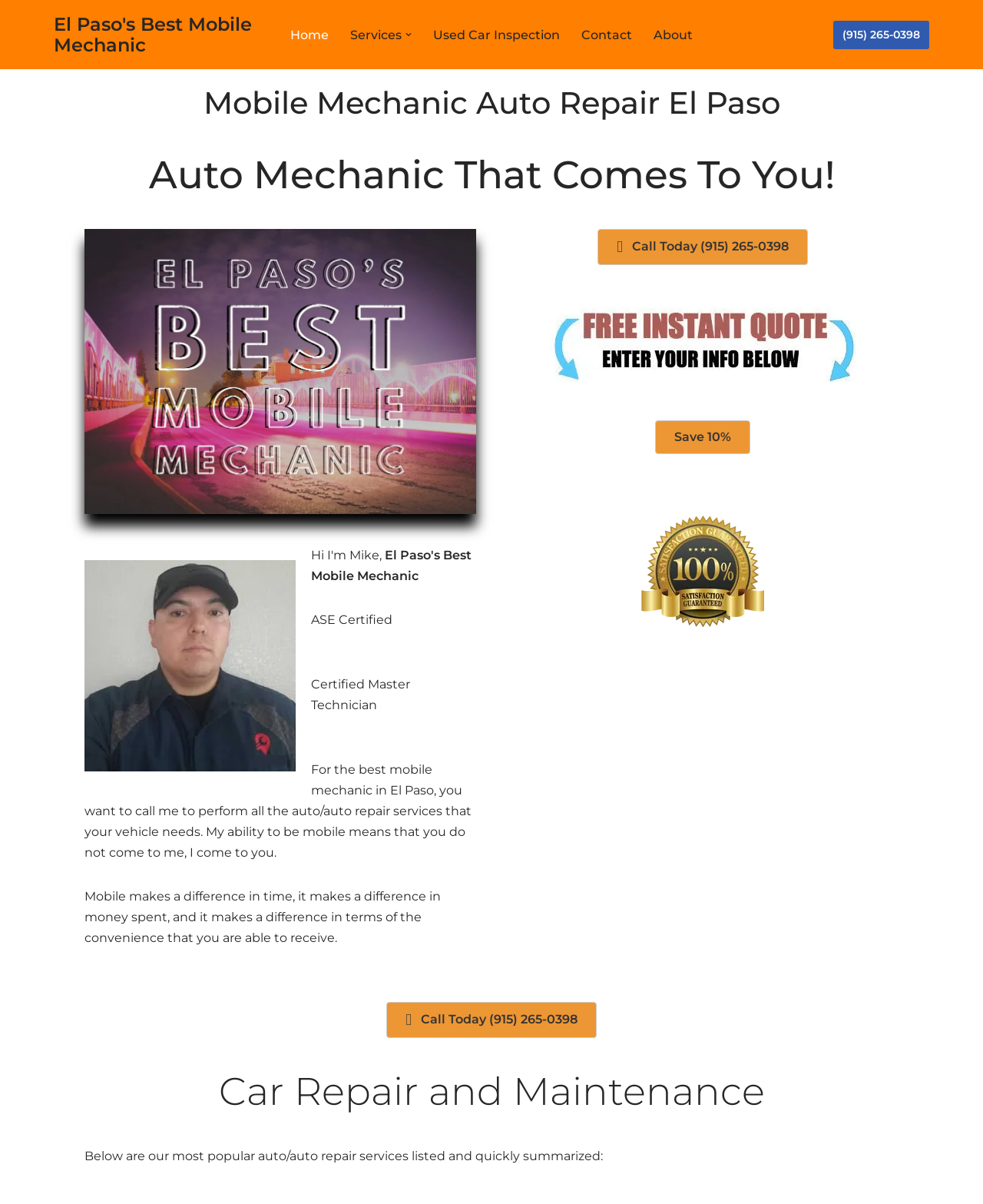What is the purpose of the mobile mechanic's services?
Make sure to answer the question with a detailed and comprehensive explanation.

I determined this by reading the heading 'Car Repair and Maintenance' and the text that describes the services offered, which suggests that the mobile mechanic provides auto repair services.